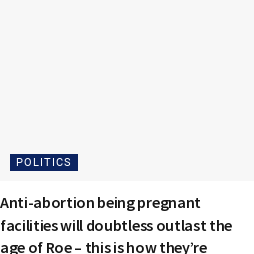What is the tone of the article?
Look at the image and answer the question using a single word or phrase.

Urgent and important